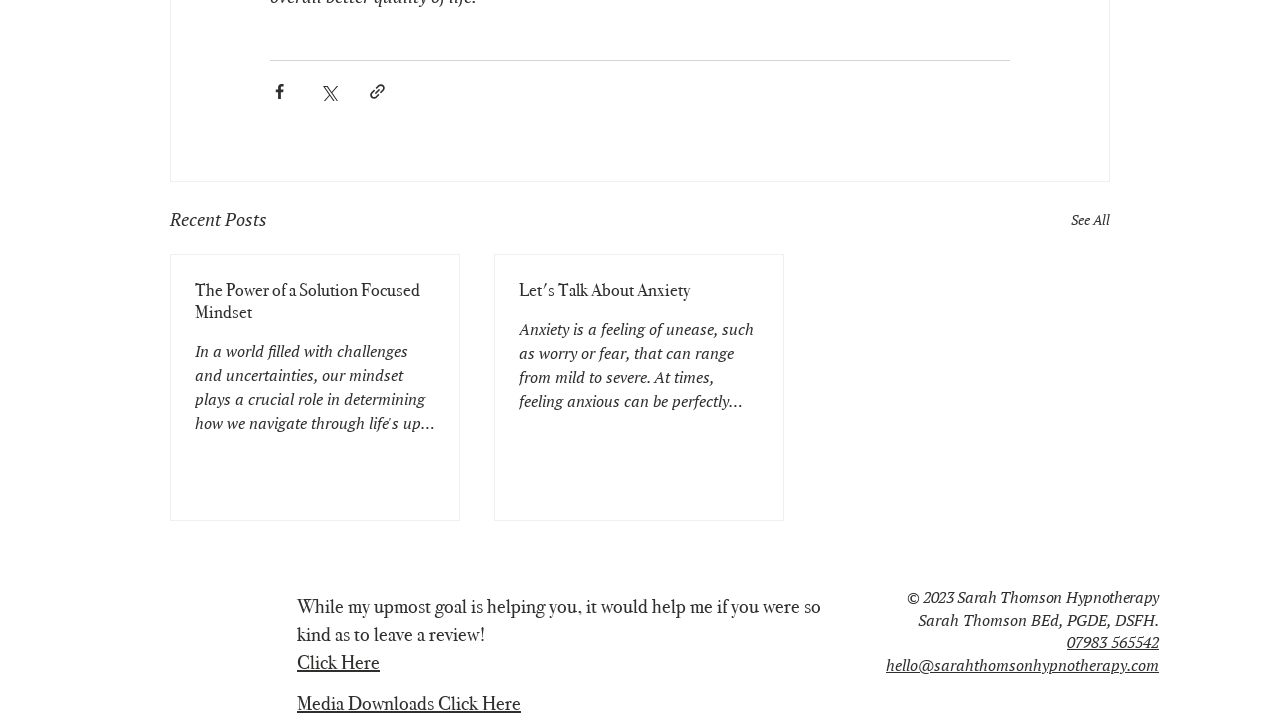Using the webpage screenshot and the element description Click Here, determine the bounding box coordinates. Specify the coordinates in the format (top-left x, top-left y, bottom-right x, bottom-right y) with values ranging from 0 to 1.

[0.232, 0.907, 0.297, 0.94]